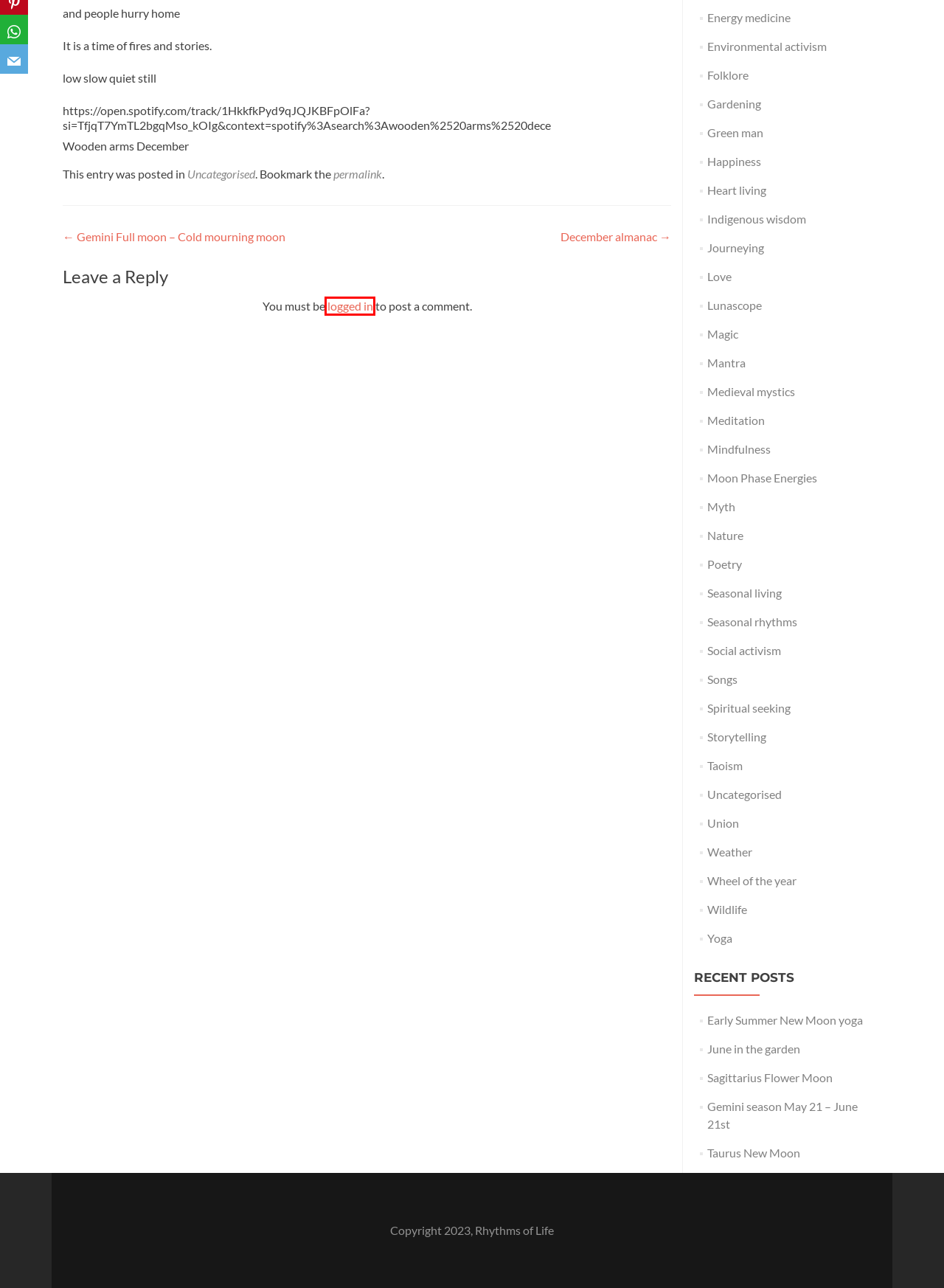Look at the screenshot of a webpage where a red bounding box surrounds a UI element. Your task is to select the best-matching webpage description for the new webpage after you click the element within the bounding box. The available options are:
A. Log In ‹ Rhythms of Life — WordPress
B. Energy medicine Archives - Rhythms of Life
C. Songs Archives - Rhythms of Life
D. Poetry Archives - Rhythms of Life
E. Gemini season May 21 - June 21st - Rhythms of Life
F. Moon Phase Energies Archives - Rhythms of Life
G. Seasonal rhythms Archives - Rhythms of Life
H. December almanac - Rhythms of Life

A